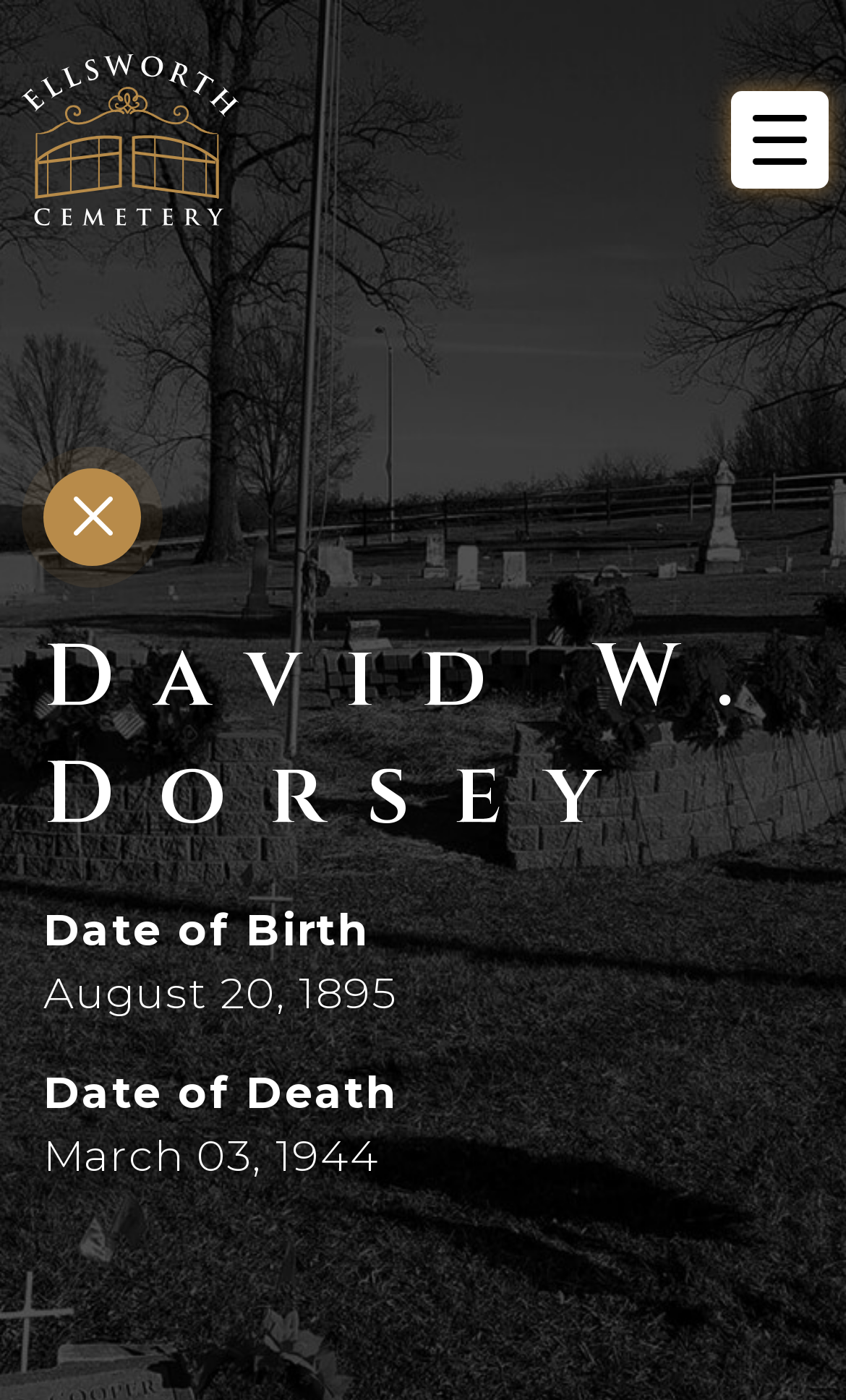Is there a menu on the page?
Based on the screenshot, give a detailed explanation to answer the question.

There is a button element with the text 'Menu Trigger' which suggests that there is a menu on the page that can be triggered by clicking this button.